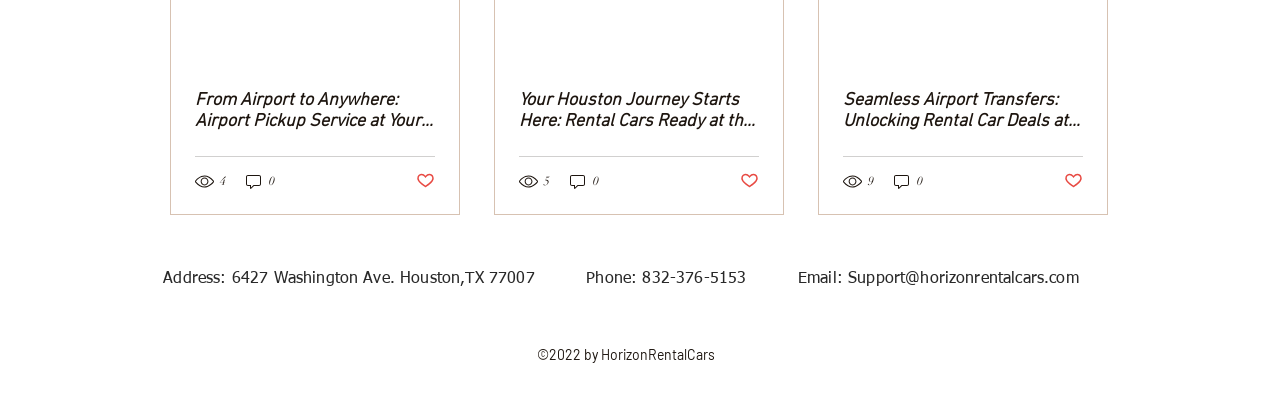Please determine the bounding box coordinates for the element that should be clicked to follow these instructions: "Click the 'From Airport to Anywhere: Airport Pickup Service at Your Convenience' link".

[0.152, 0.227, 0.34, 0.332]